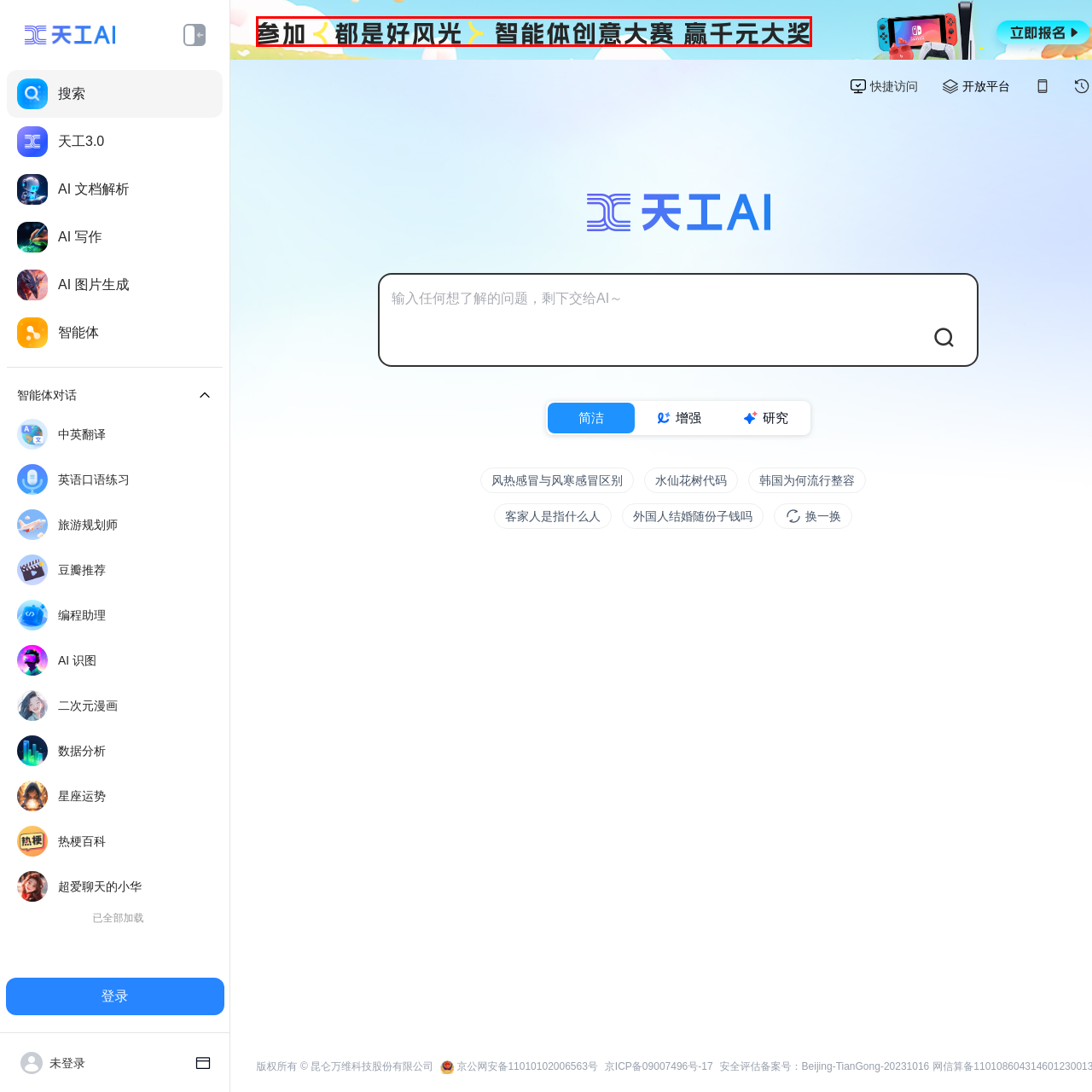Elaborate on the visual details of the image contained within the red boundary.

The image features a vibrant promotional banner for an event, showcasing an engaging message. The text reads: "参与都是什么风光" prominently at the left, followed by "智能体创意大赛 赢千元大奖" on the right. This suggests an invitation to join an exciting competition centered around artificial intelligence creativity, with the enticing mention of substantial prizes, specifically a cash reward of a thousand yuan. The use of dynamic colors and bold fonts enhances the appeal of the banner, encouraging participation and engagement in this innovative event.